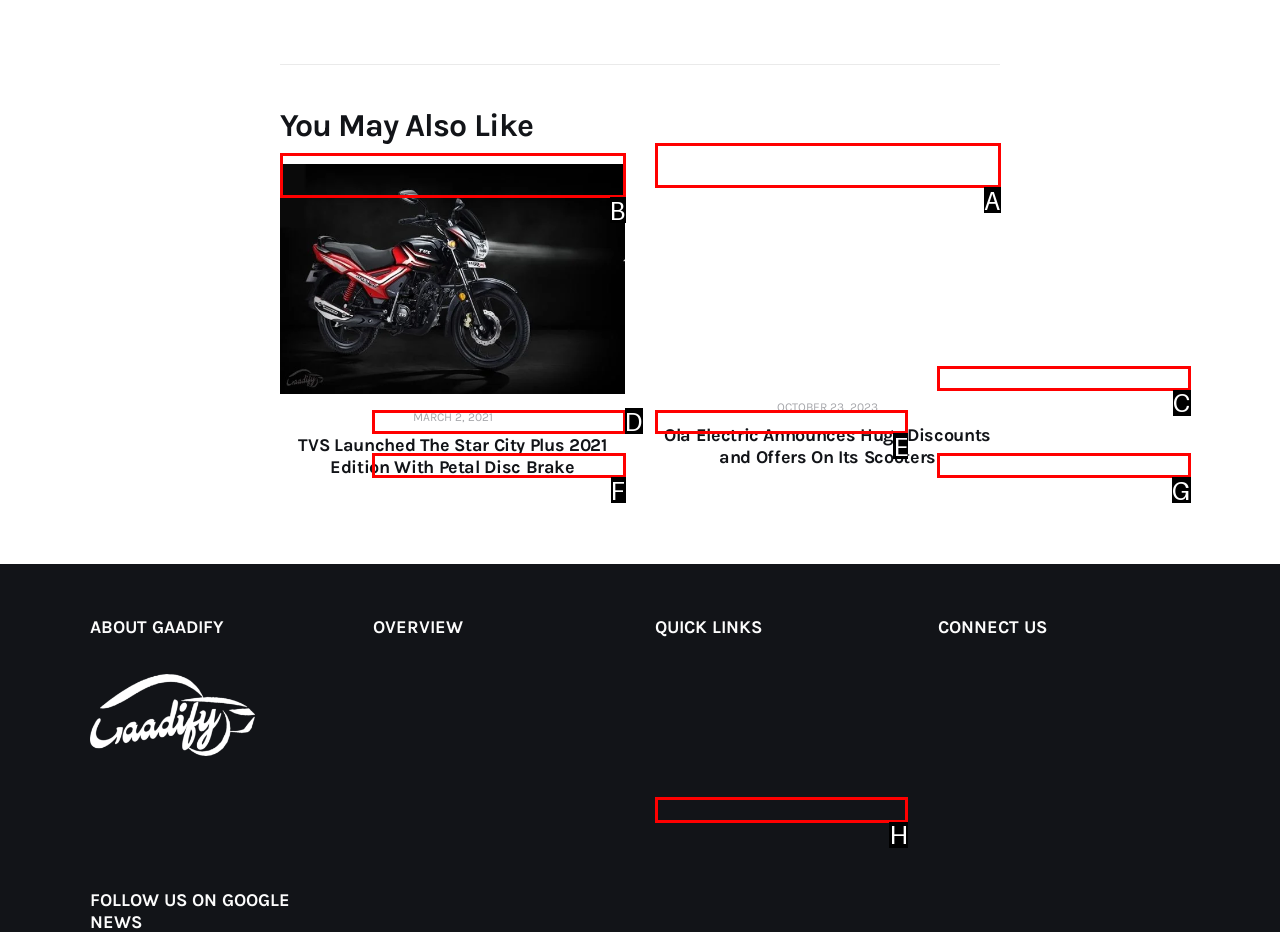Based on the choices marked in the screenshot, which letter represents the correct UI element to perform the task: Check 'Offers & Discounts'?

H